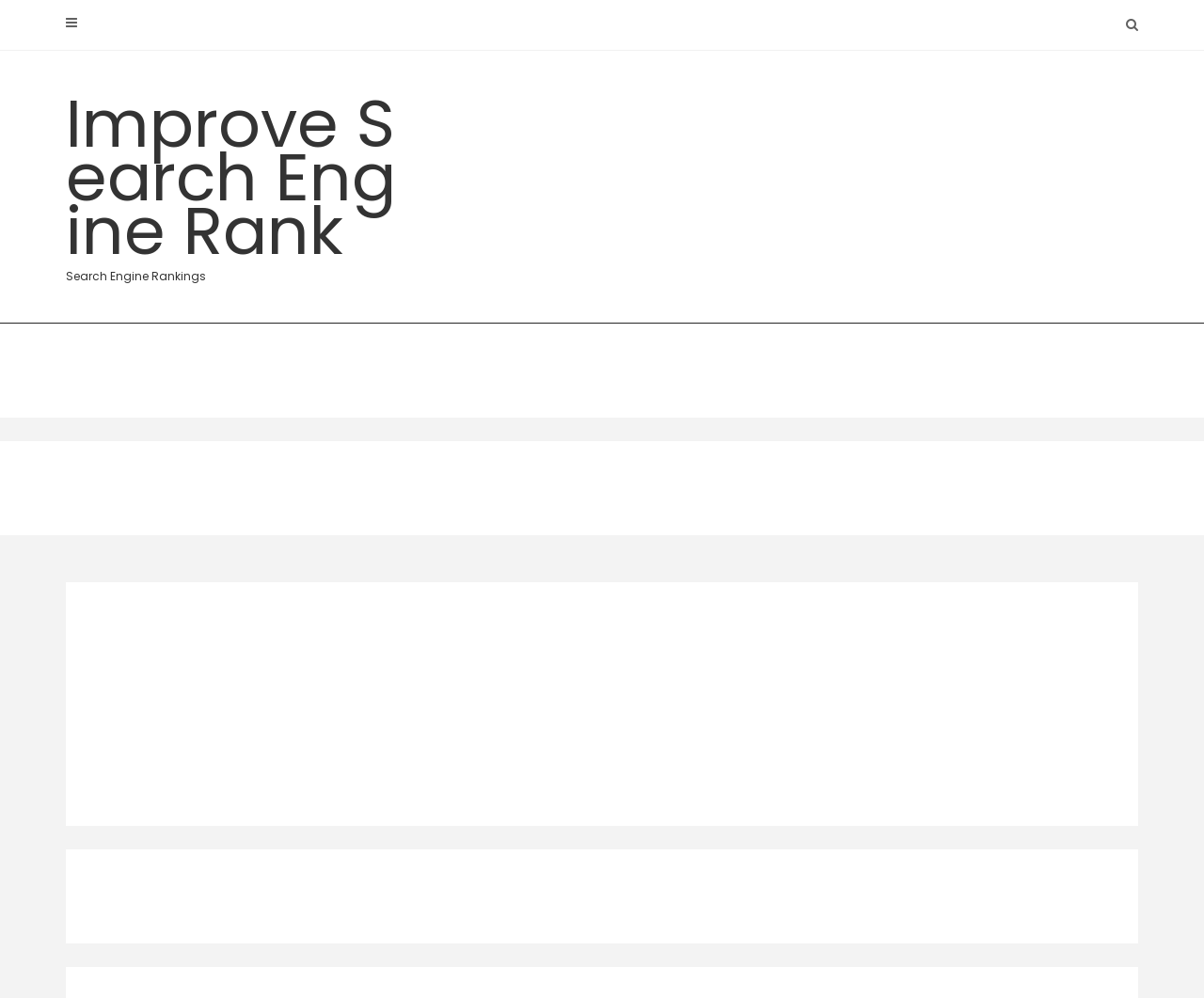What is the topic of the webpage? Analyze the screenshot and reply with just one word or a short phrase.

Installing a frameless shower door